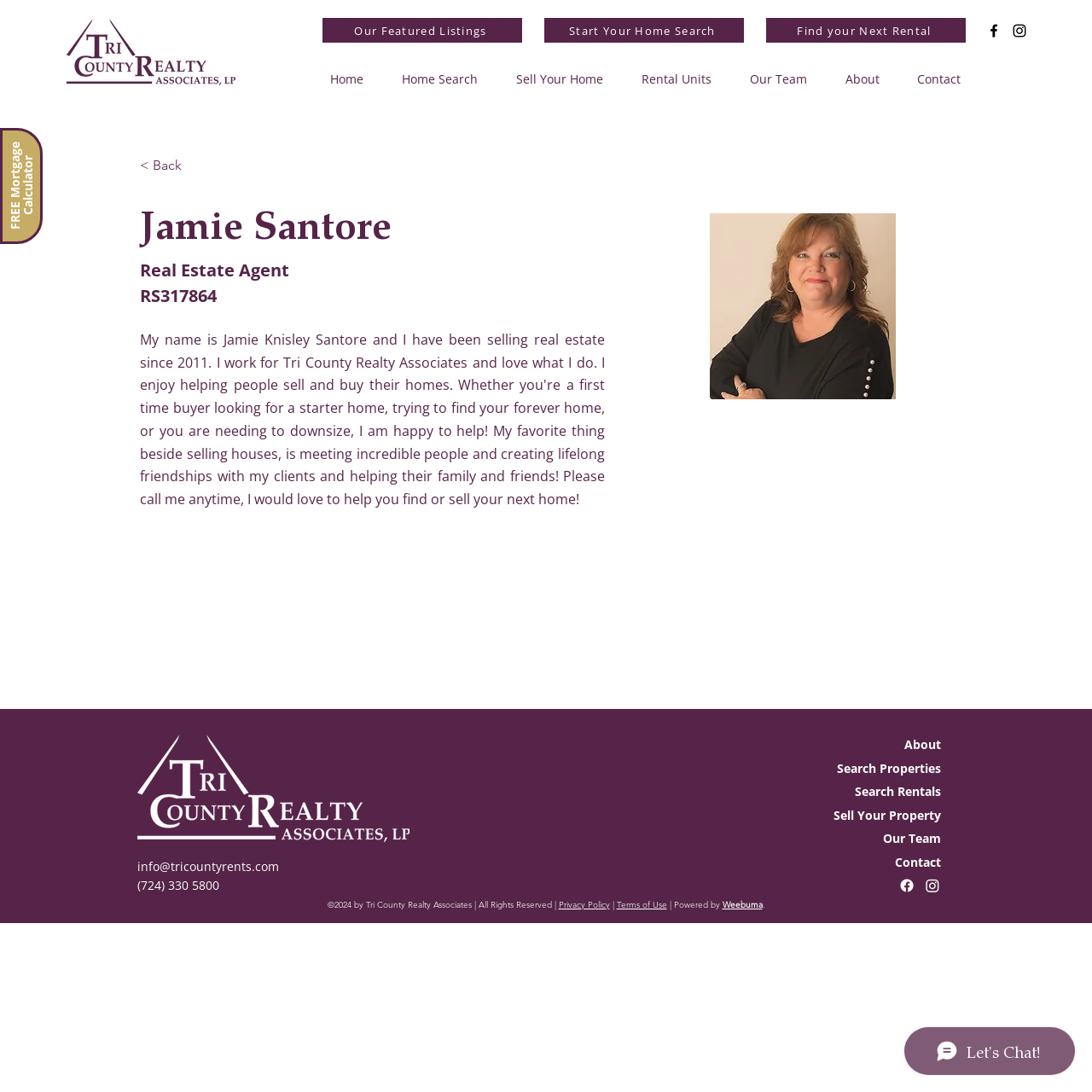Determine the bounding box coordinates of the clickable region to follow the instruction: "Start searching for homes".

[0.498, 0.016, 0.681, 0.039]